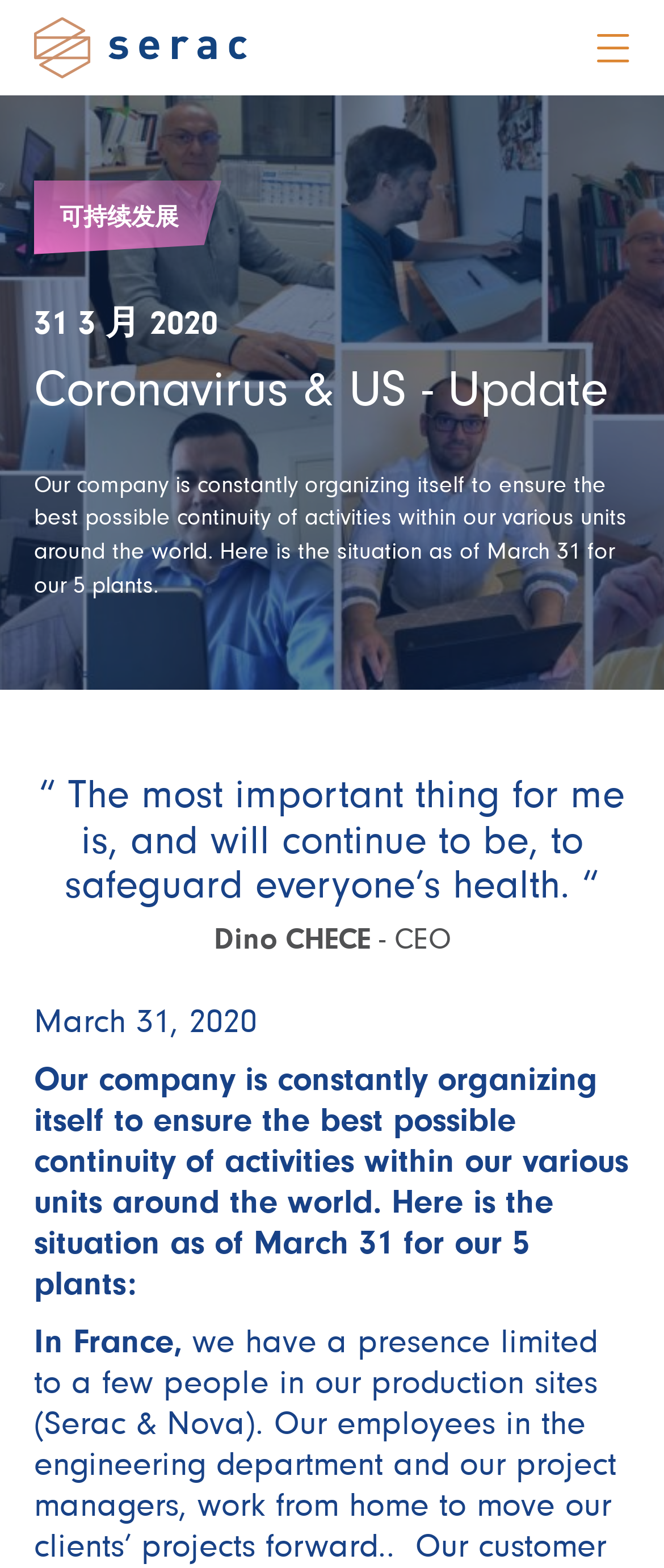What is the company's priority?
Please elaborate on the answer to the question with detailed information.

I found a quote in the blockquote element with the bounding box coordinates [0.051, 0.494, 0.949, 0.613], which says '“ The most important thing for me is, and will continue to be, to safeguard everyone’s health. “'. This suggests that the company's priority is to safeguard everyone's health.